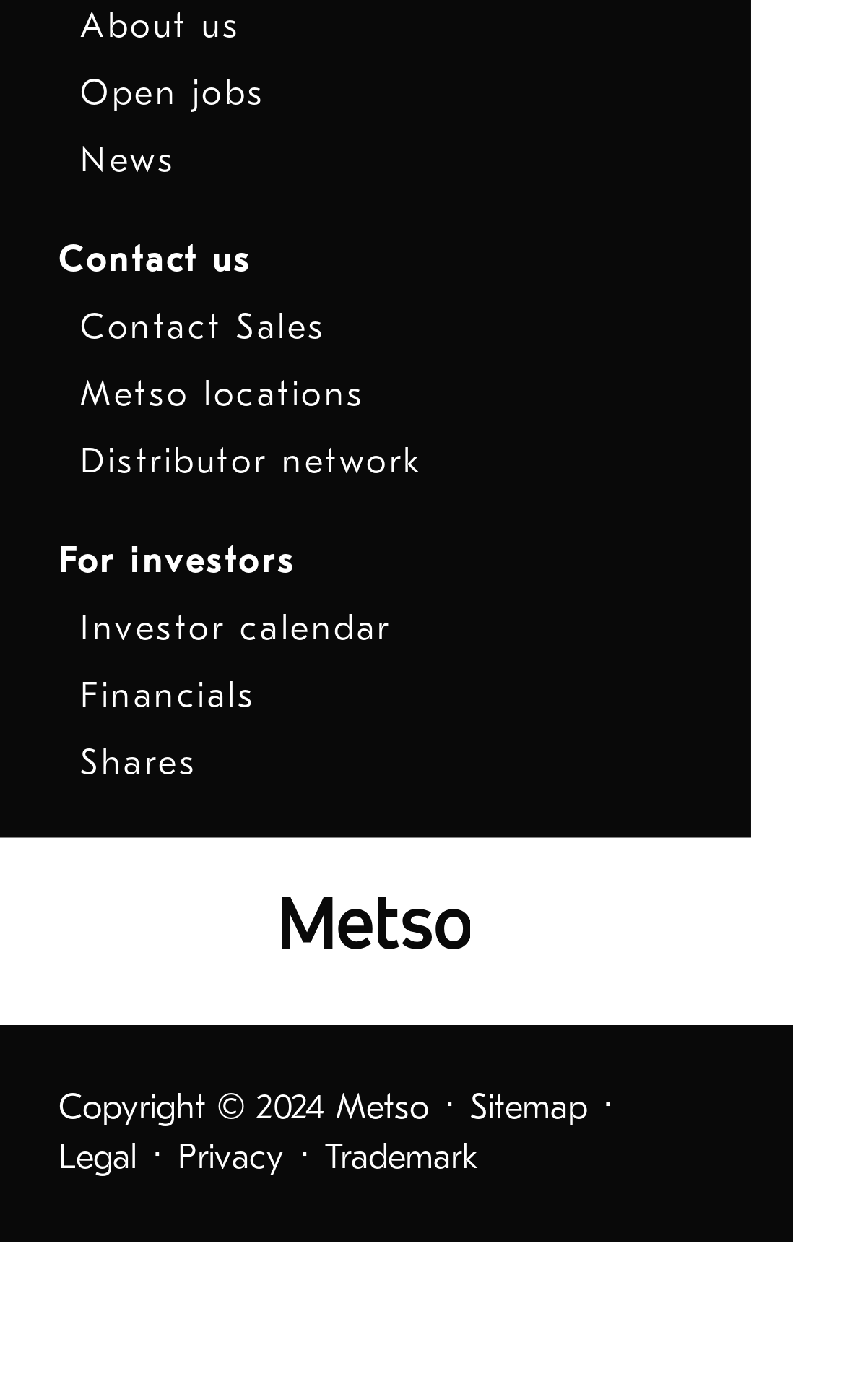Determine the bounding box for the HTML element described here: "Trademark". The coordinates should be given as [left, top, right, bottom] with each number being a float between 0 and 1.

[0.385, 0.809, 0.567, 0.844]